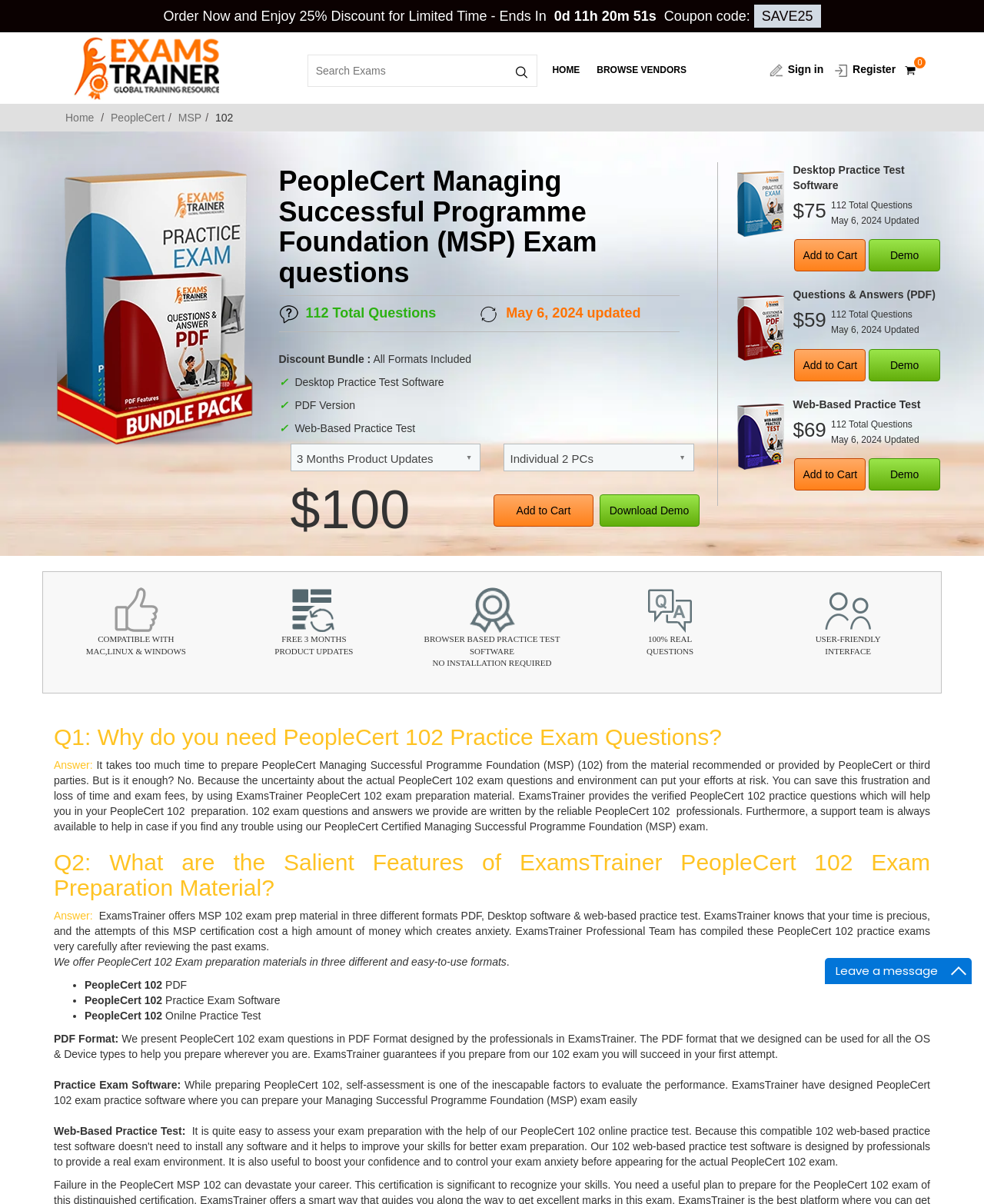What is the discount percentage for limited time?
Please provide a comprehensive and detailed answer to the question.

The discount percentage for limited time can be found in the top section of the webpage, where it says 'Order Now and Enjoy 25% Discount for Limited Time'.